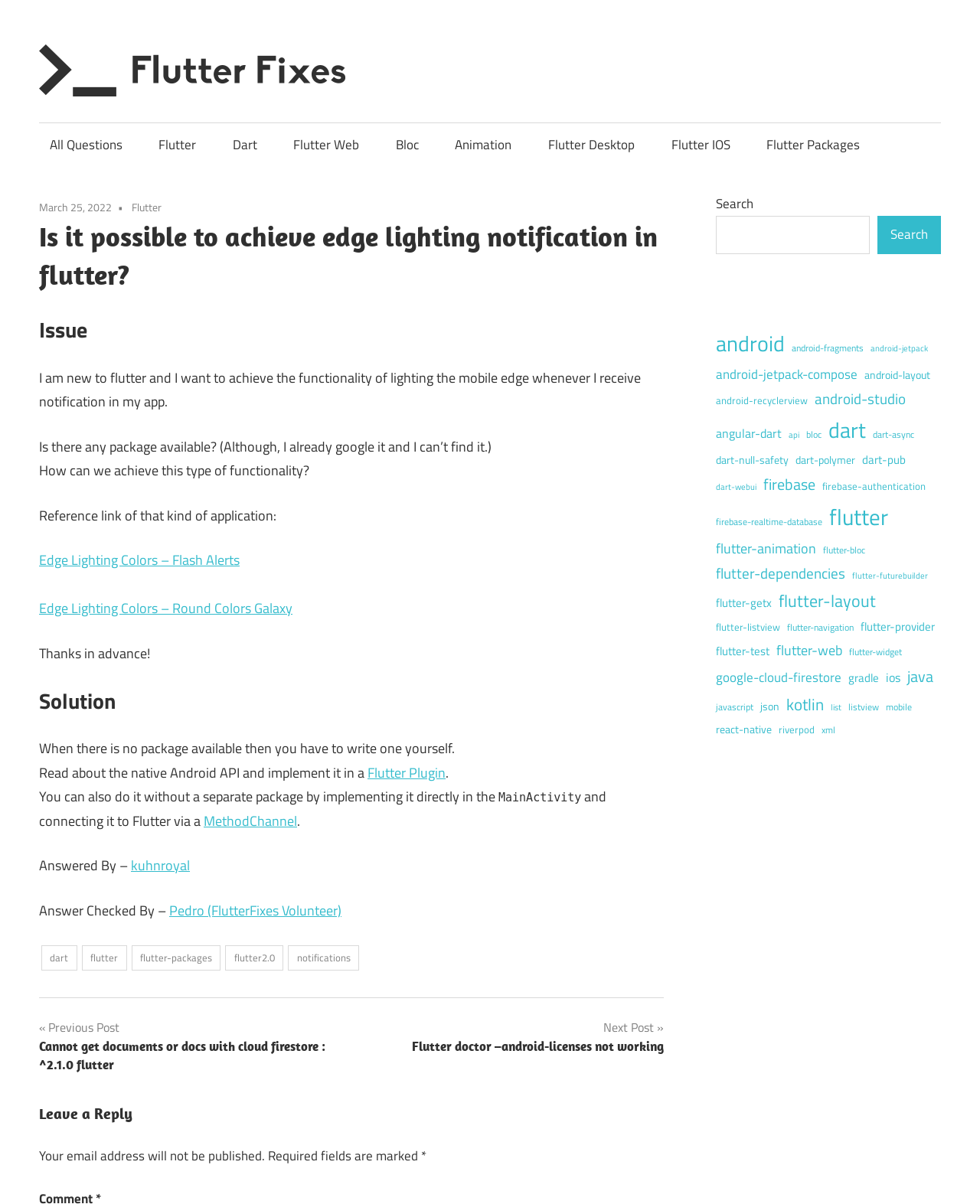What is the topic of the article?
Using the image, provide a detailed and thorough answer to the question.

The article is about achieving edge lighting notification in Flutter, and it discusses the issue, solution, and implementation details. The topic is clearly stated in the heading of the article.